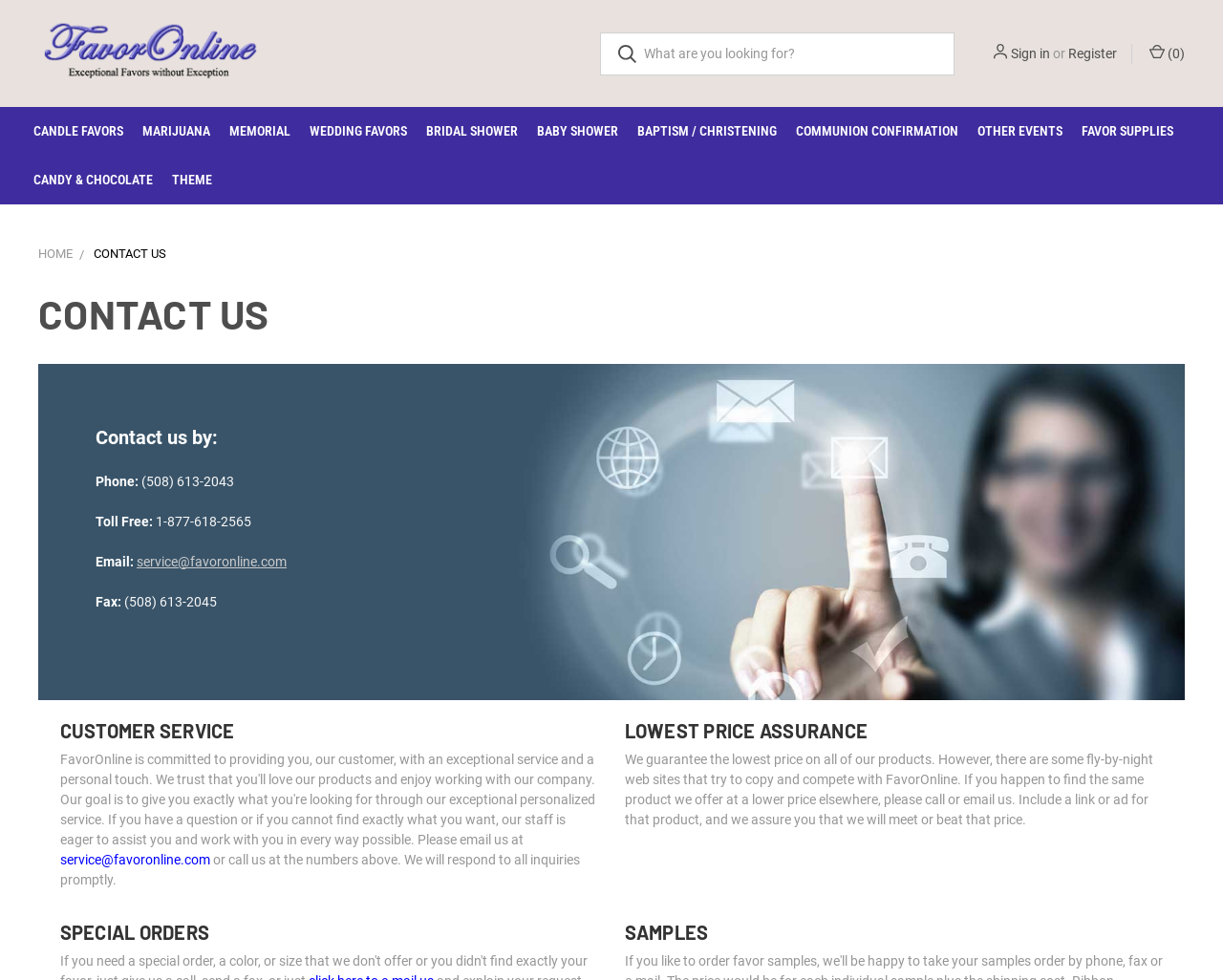Find the bounding box coordinates of the clickable region needed to perform the following instruction: "Search for a keyword". The coordinates should be provided as four float numbers between 0 and 1, i.e., [left, top, right, bottom].

None